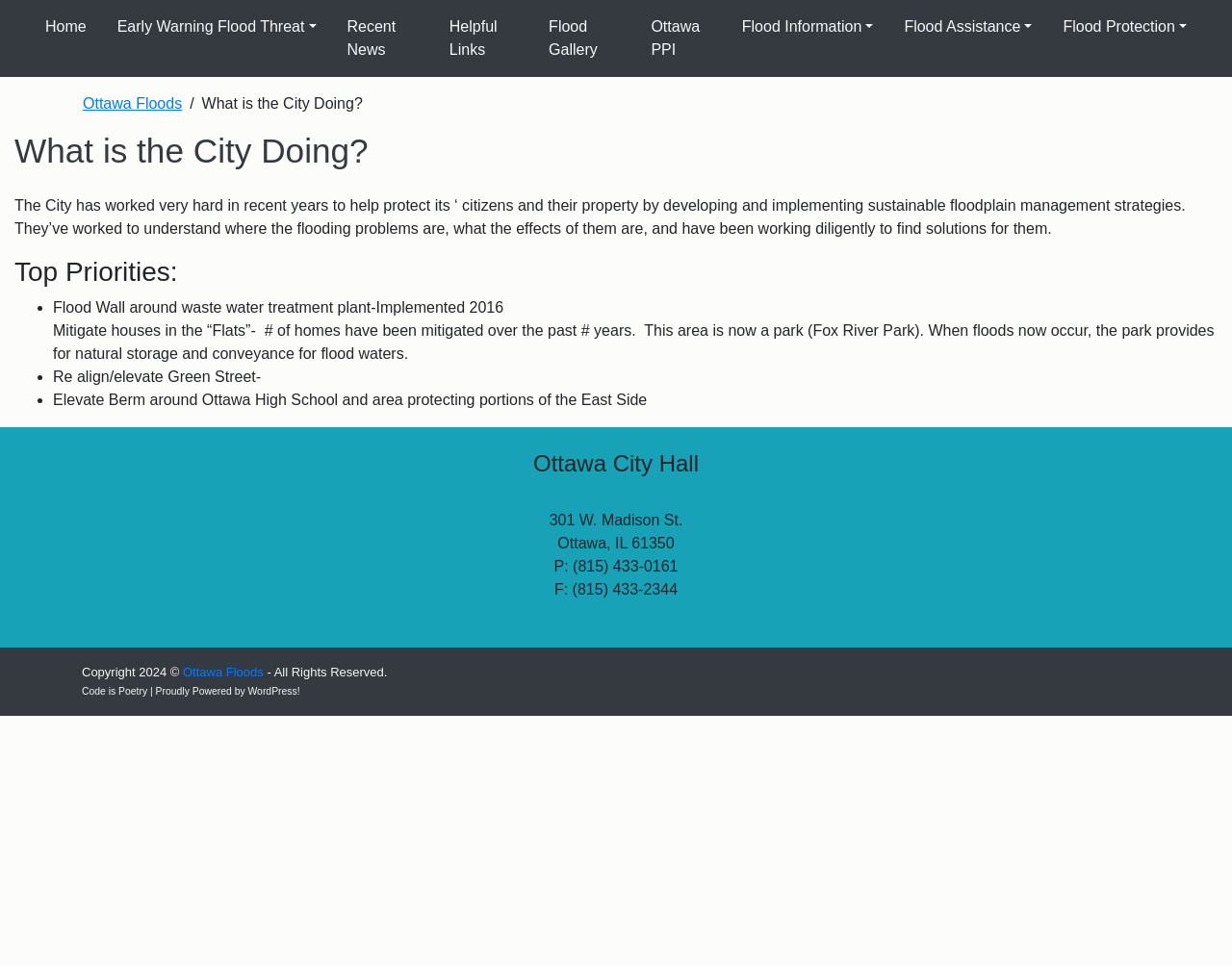Identify the bounding box coordinates of the region that should be clicked to execute the following instruction: "Click the link to see all recent posts".

None